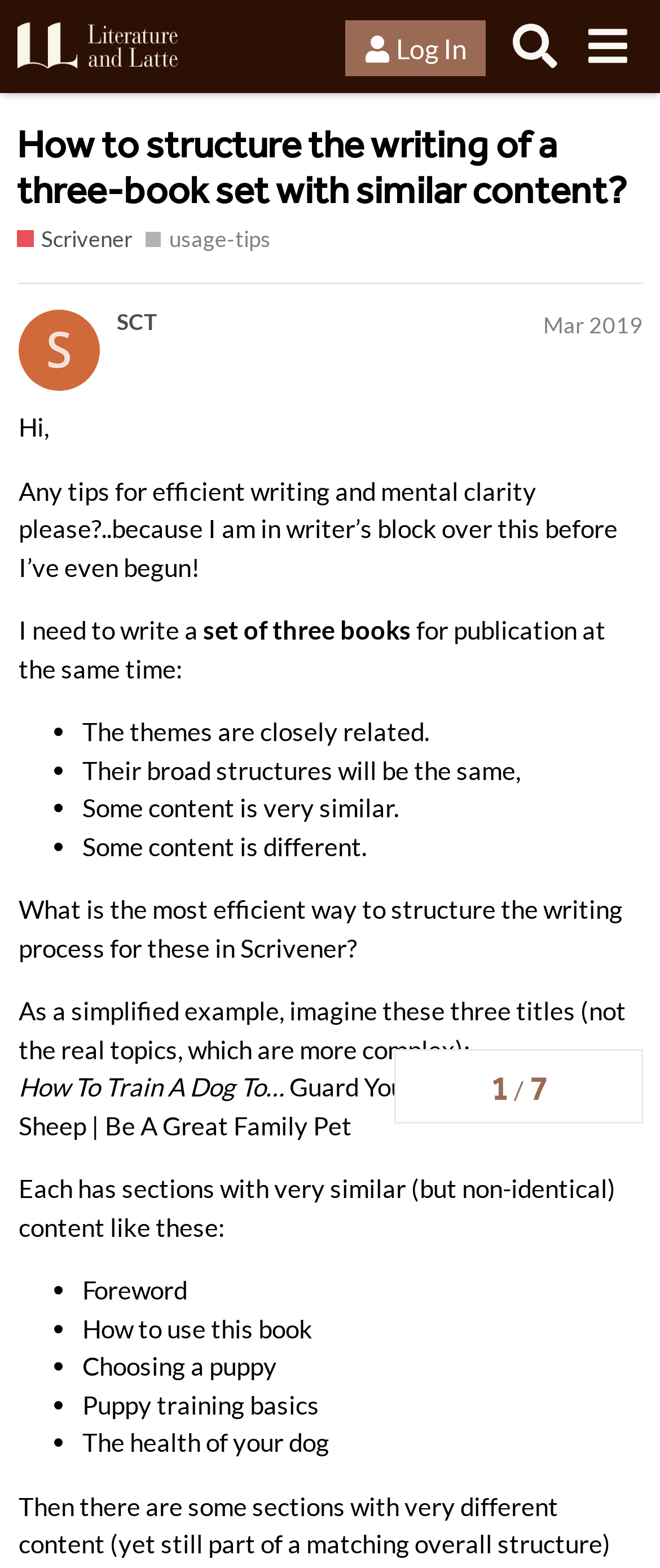Determine the bounding box coordinates in the format (top-left x, top-left y, bottom-right x, bottom-right y). Ensure all values are floating point numbers between 0 and 1. Identify the bounding box of the UI element described by: aria-label="Search" title="Search"

[0.755, 0.007, 0.865, 0.053]